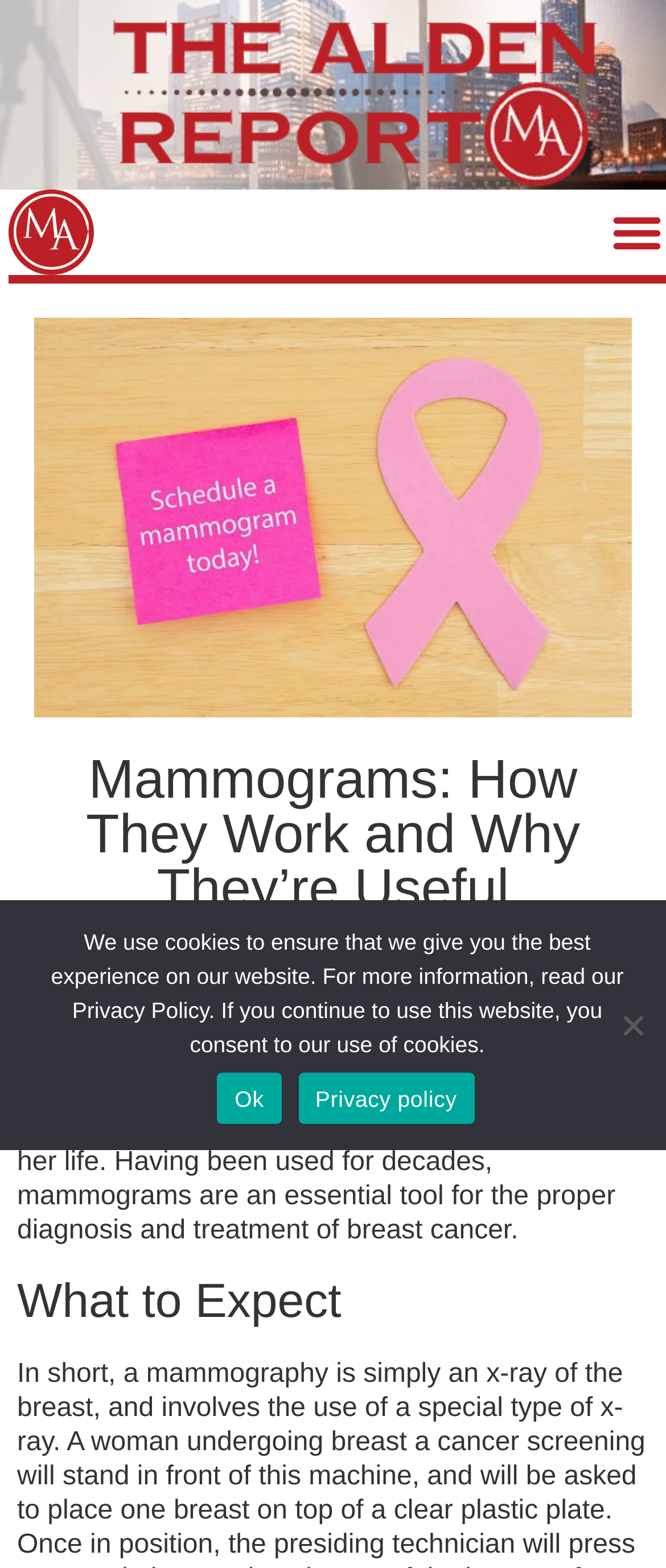Can you find the bounding box coordinates for the UI element given this description: "Privacy policy"? Provide the coordinates as four float numbers between 0 and 1: [left, top, right, bottom].

[0.448, 0.684, 0.712, 0.717]